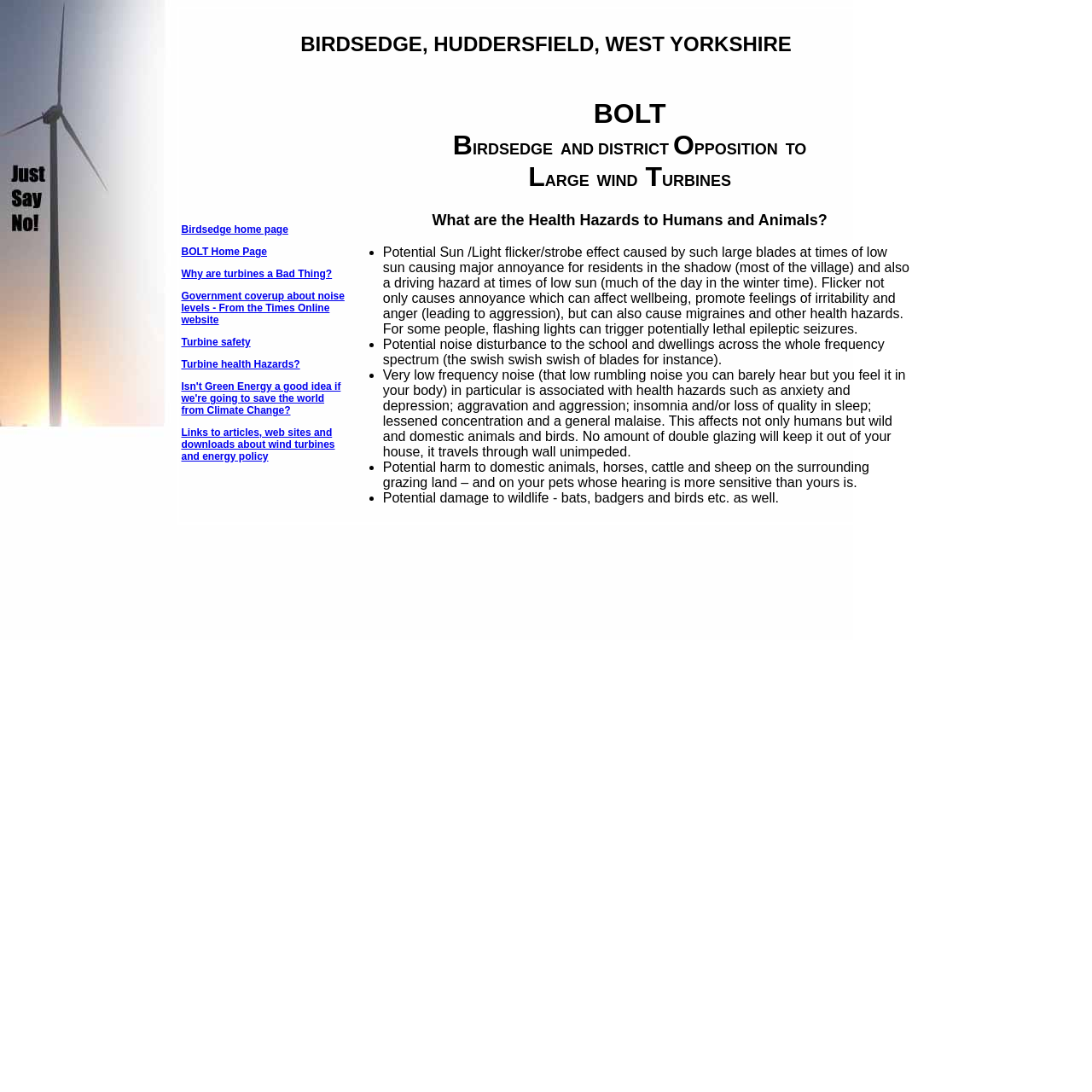Find and provide the bounding box coordinates for the UI element described here: "Turbine health Hazards?". The coordinates should be given as four float numbers between 0 and 1: [left, top, right, bottom].

[0.166, 0.328, 0.275, 0.339]